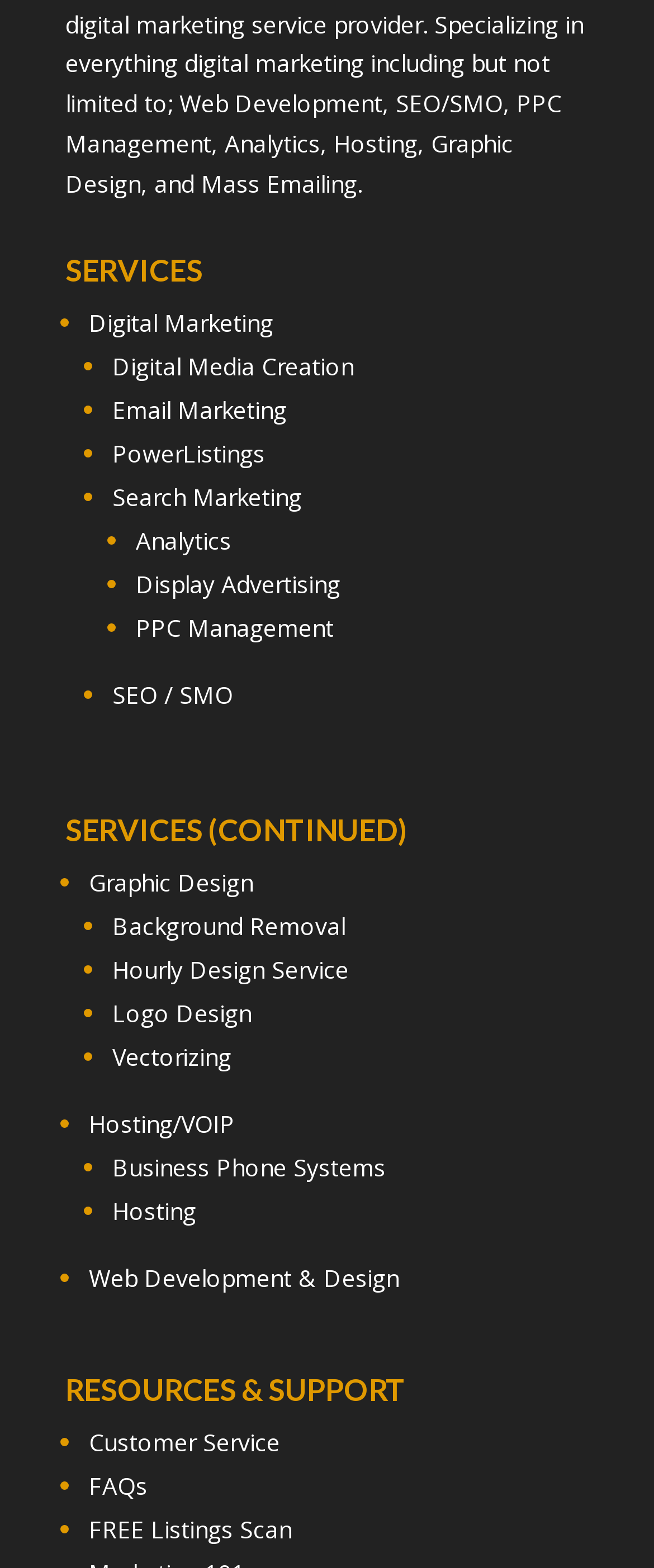Please identify the coordinates of the bounding box for the clickable region that will accomplish this instruction: "Learn about Graphic Design".

[0.136, 0.552, 0.387, 0.572]